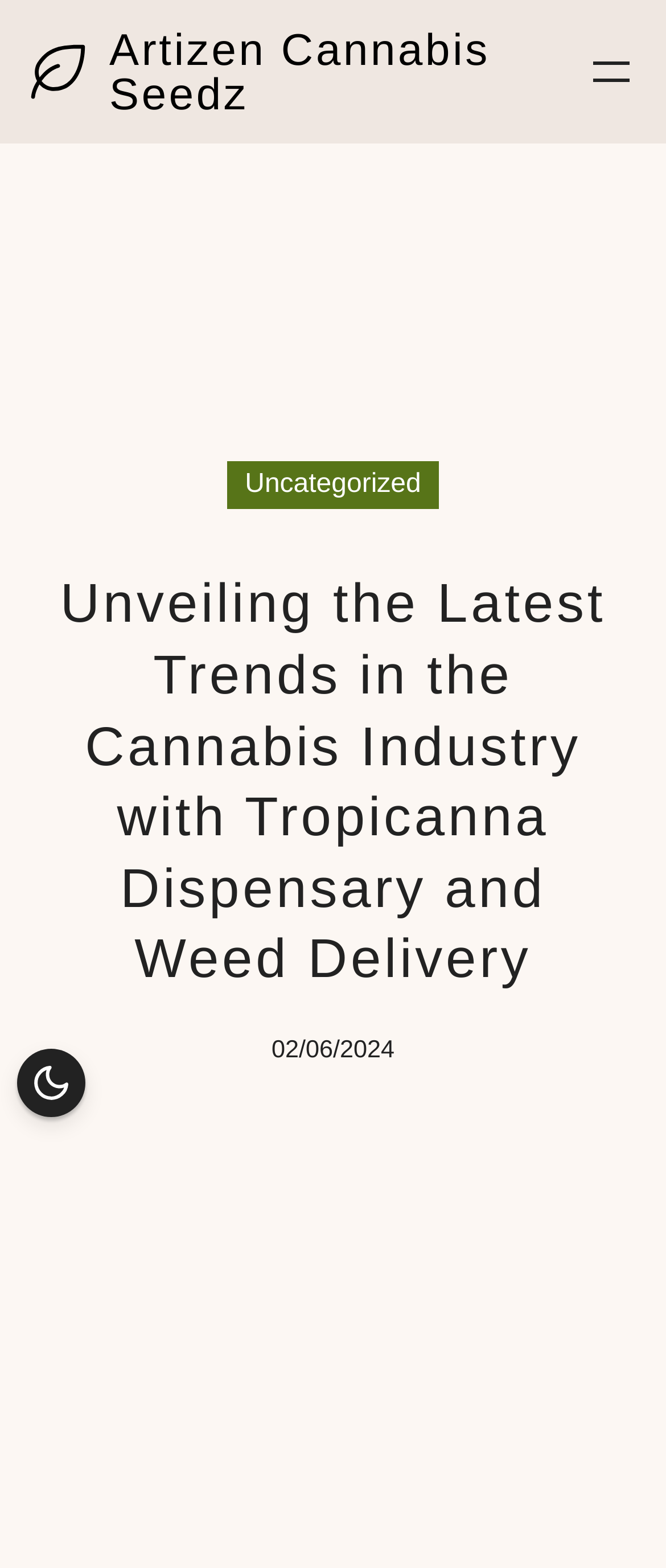How many images are at the top of the webpage?
Provide a one-word or short-phrase answer based on the image.

2